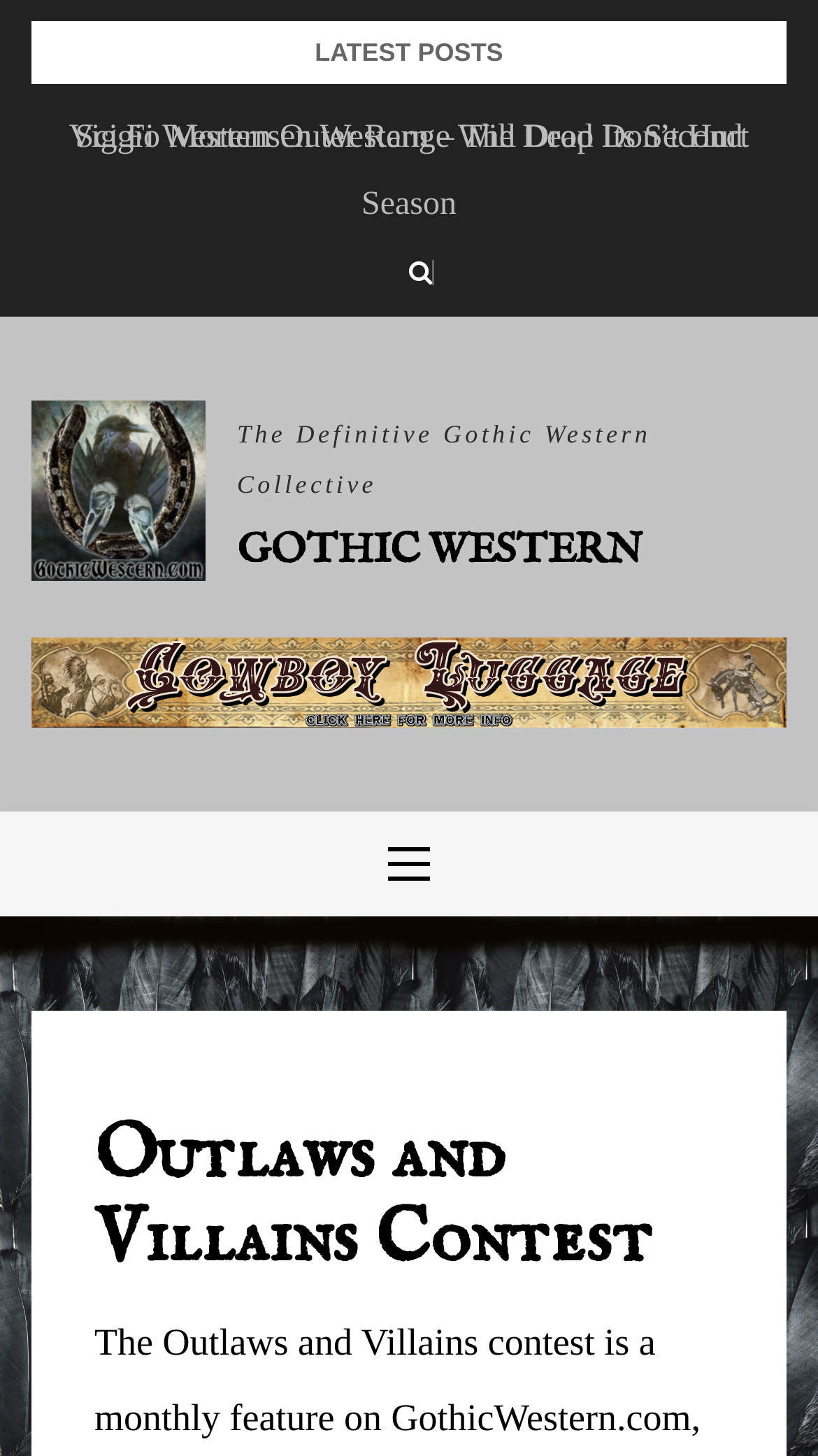Give a detailed explanation of the elements present on the webpage.

The webpage is about the Outlaws and Villains contest on GothicWestern.com. At the top, there is a title "Outlaws and Villains Contest - Gothic Western". Below the title, there is a section labeled "LATEST POSTS" with two links to articles, "“The Wind” (2018) Dark Western Frontier Film" and "Robbie Coburn – Gothic Western Poet", placed side by side. 

To the right of the "LATEST POSTS" section, there is a small icon represented by a font awesome symbol. Below this icon, there is a table with a logo image of "Gothic Western" on the left, accompanied by a link to "Gothic Western" and a text "The Definitive Gothic Western Collective". 

On the right side of the page, there is another table with a large image that spans the entire width of the page. Below this image, there is a button that is not expanded, with a header "Outlaws and Villains Contest" above it. 

The contest's description is not explicitly stated on the page, but the meta description suggests that the contest involves identifying the Outlaw and the Villain of the month to win a monthly prize.